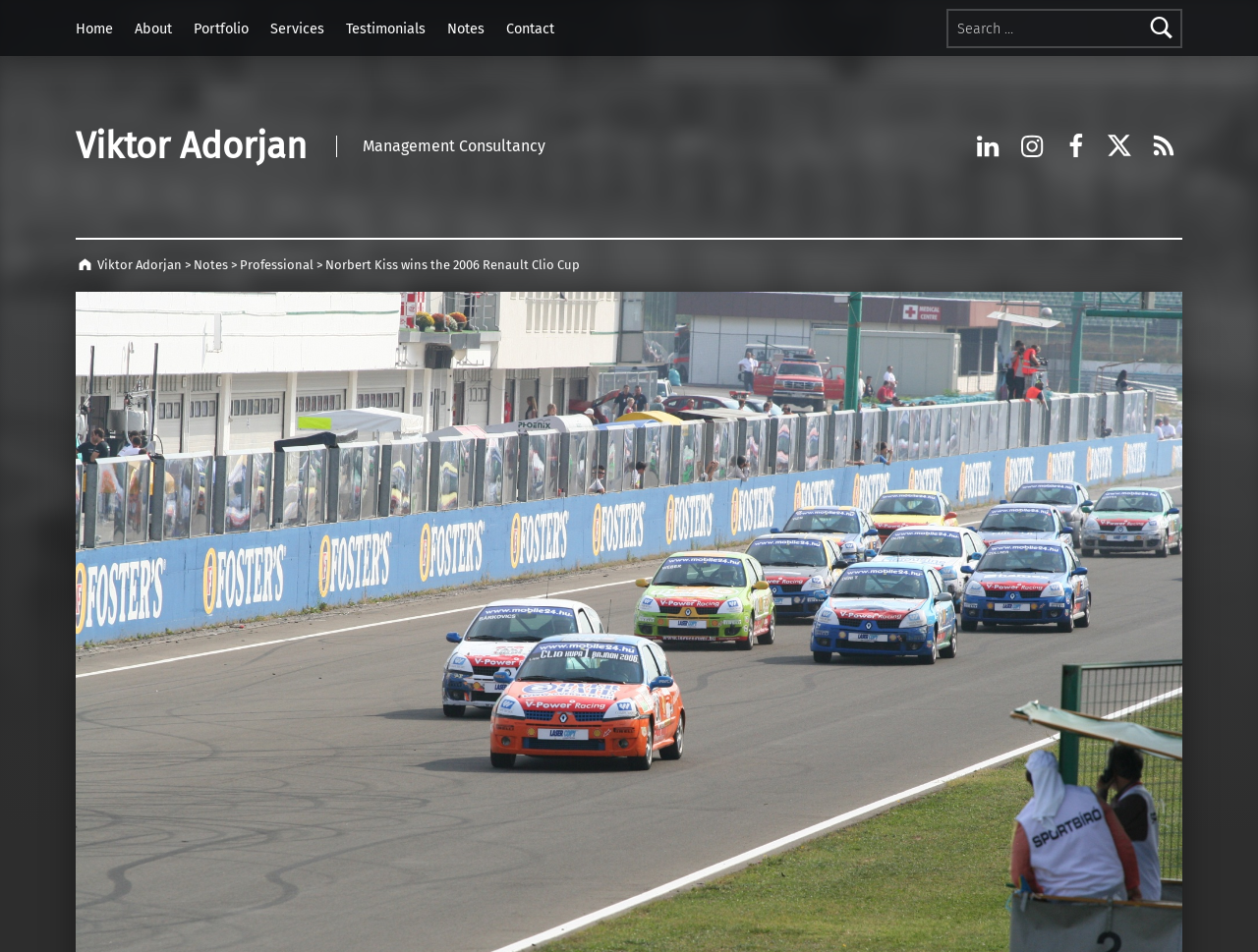Detail the webpage's structure and highlights in your description.

This webpage is about Norbert Kiss, a former simulator driver who won the 2006 Renault Clio Cup title. At the top of the page, there is a primary menu with a search bar on the right side, which contains a search box and a search button. Below the search bar, there are seven links: Home, About, Portfolio, Services, Testimonials, Notes, and Contact.

On the left side of the page, there is a link to Viktor Adorjan, and below it, there is a static text "Management Consultancy". On the right side of the page, there is a social menu with five links: Linkedin, Instagram, Facebook, Twitter, and RSS.

Below the social menu, there is a breadcrumbs navigation section, which shows the current page's location in the website's hierarchy. It starts with Viktor Adorjan, followed by a ">", then Notes, and finally Professional. The main content of the page is a static text that summarizes Norbert Kiss's achievement, "Norbert Kiss wins the 2006 Renault Clio Cup".